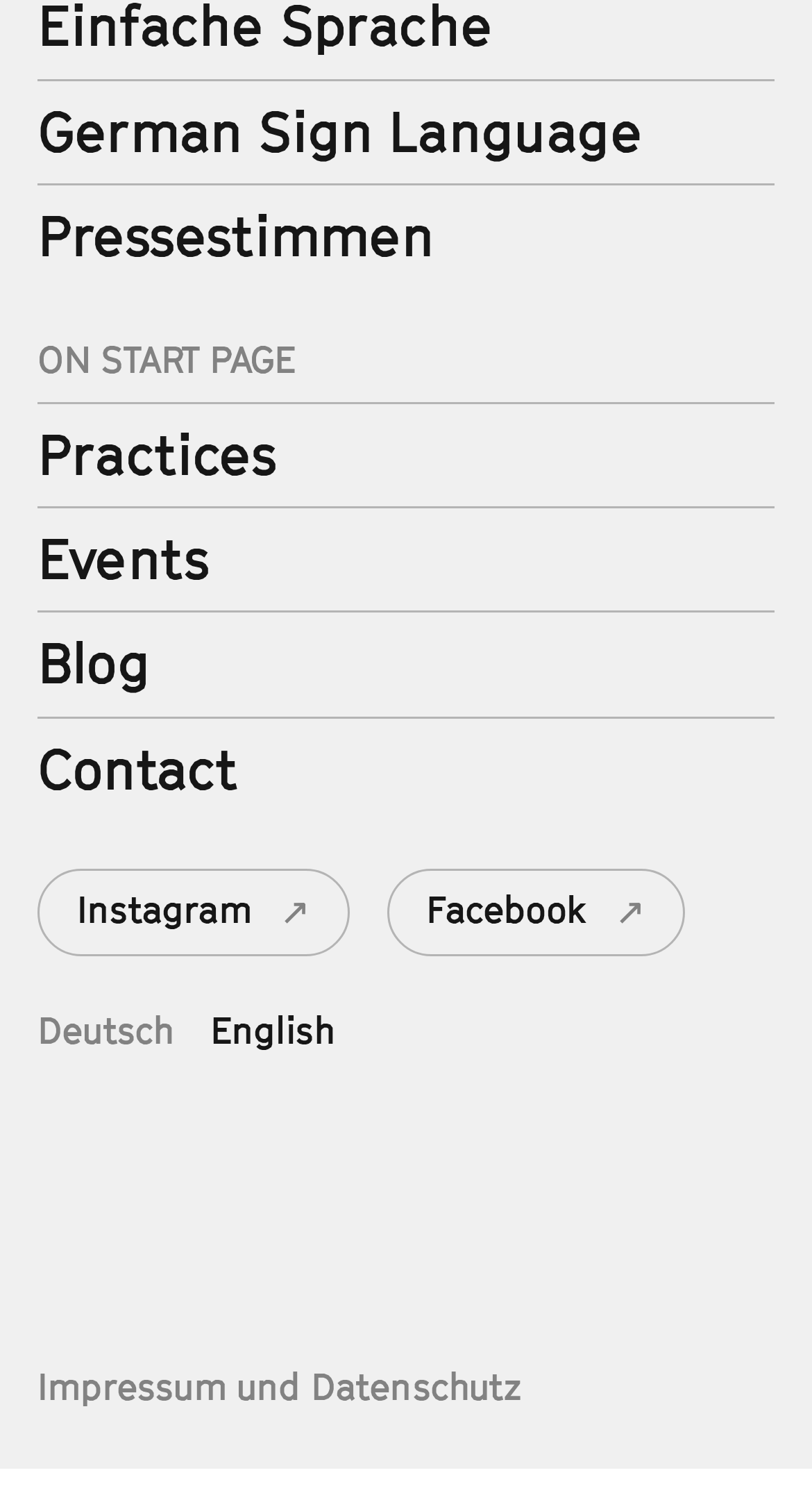Based on the image, please elaborate on the answer to the following question:
How many social media links are there?

I counted the number of social media links by looking at the links with arrow symbols (↗) which indicate external links. I found two links, one to Instagram and one to Facebook, which are located at the bottom of the page.